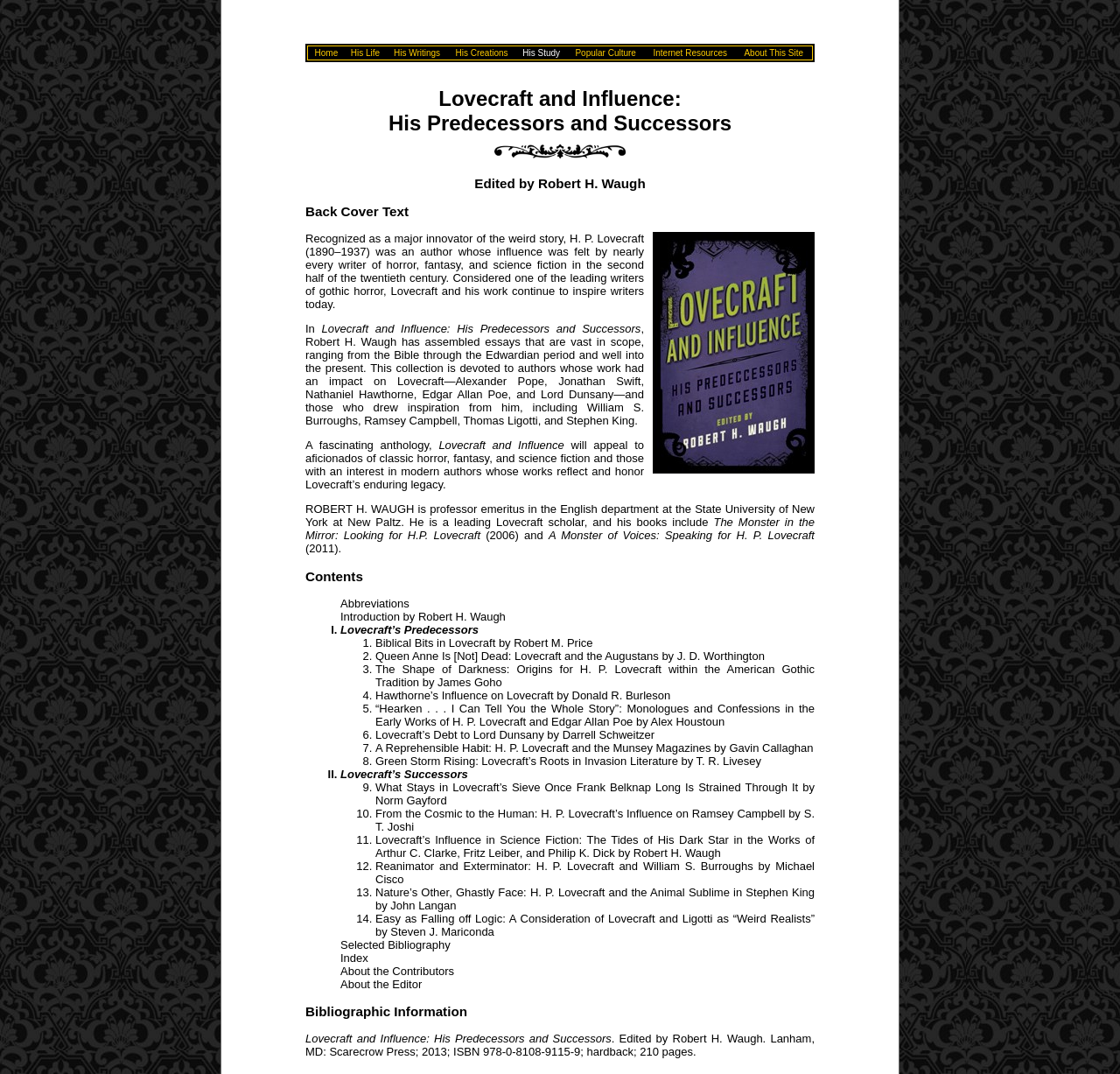Determine the bounding box coordinates of the area to click in order to meet this instruction: "Click on Home".

[0.281, 0.041, 0.302, 0.055]